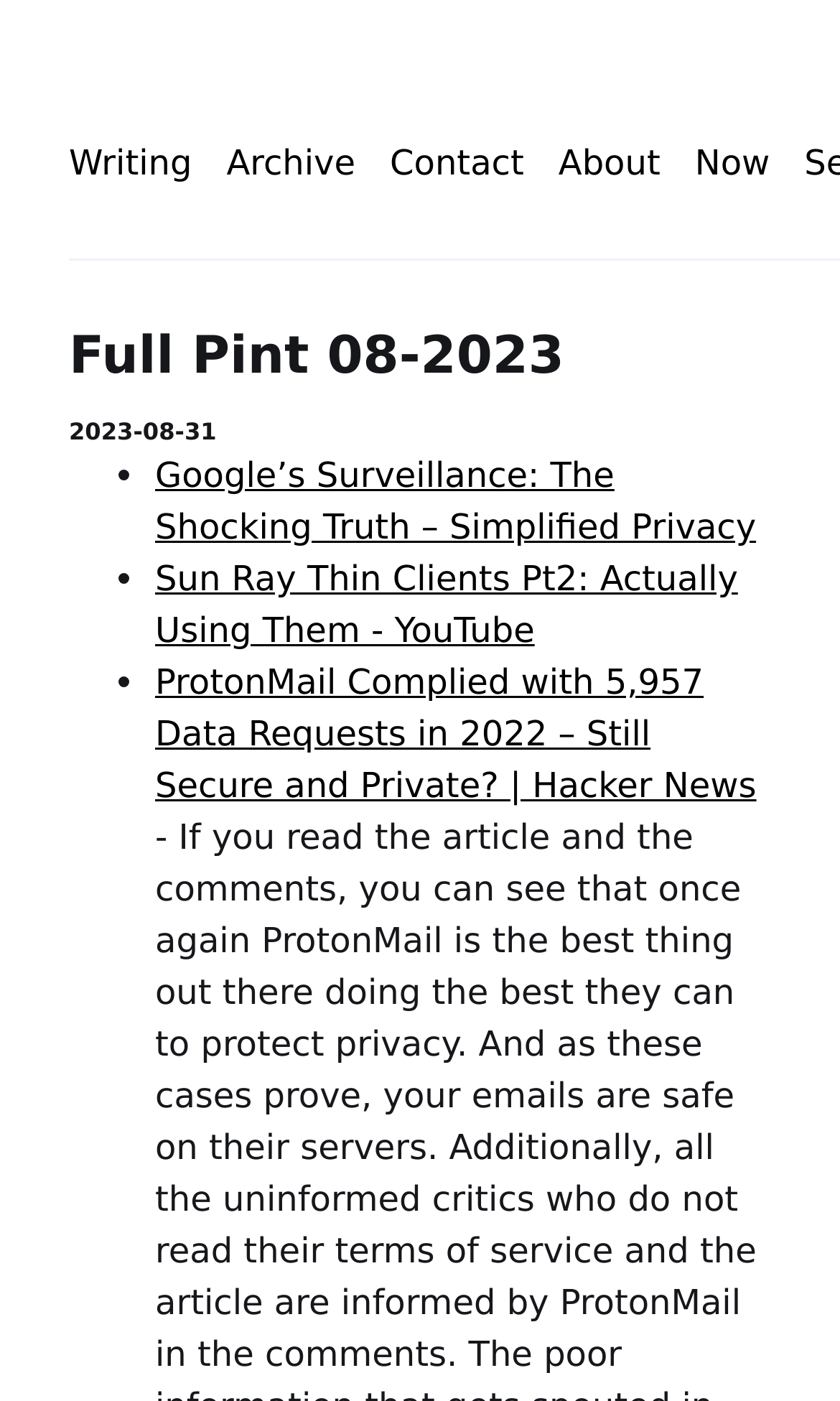Can you provide the bounding box coordinates for the element that should be clicked to implement the instruction: "Click on the 'Writing' link"?

[0.082, 0.101, 0.229, 0.131]